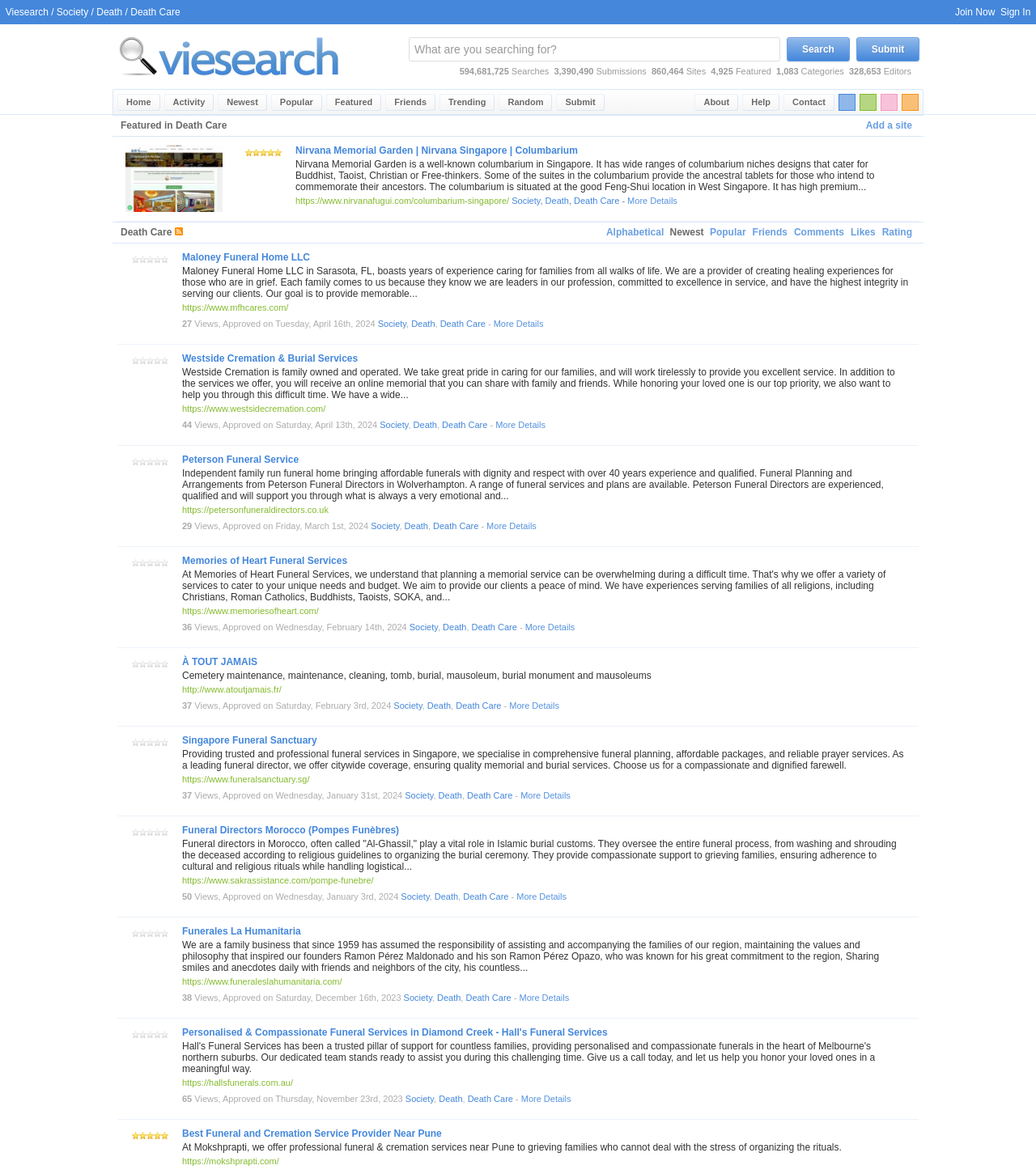What is the location of Nirvana Memorial Garden?
From the image, respond with a single word or phrase.

West Singapore